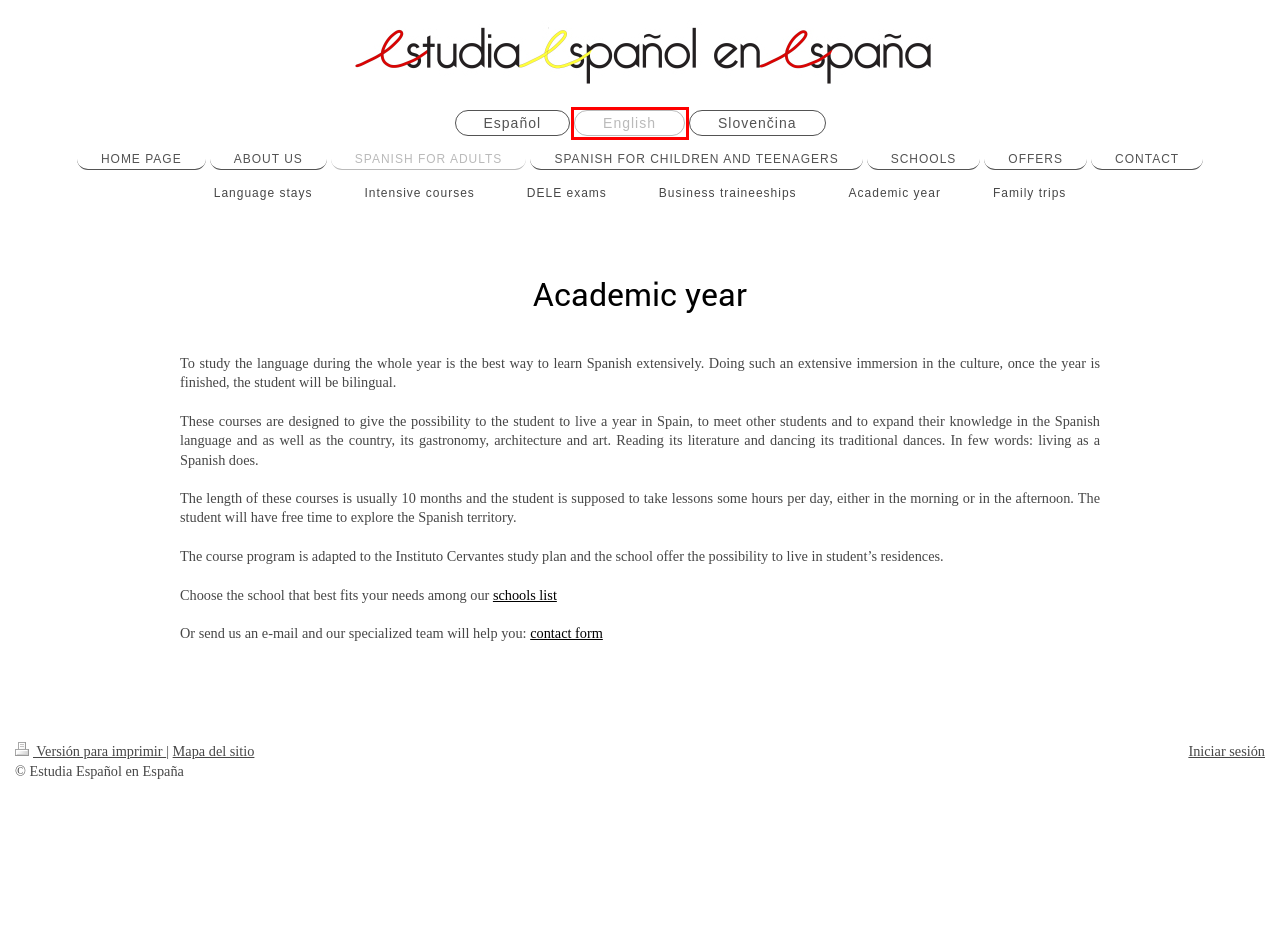Given a screenshot of a webpage featuring a red bounding box, identify the best matching webpage description for the new page after the element within the red box is clicked. Here are the options:
A. ESTUDIA ESPAÑOL EN ESPAÑA - Intensive courses
B. ESTUDIA ESPAÑOL EN ESPAÑA - Español
C. ESTUDIA ESPAÑOL EN ESPAÑA - OFFERS
D. ESTUDIA ESPAÑOL EN ESPAÑA - HOME PAGE
E. ESTUDIA ESPAÑOL EN ESPAÑA - English
F. ESTUDIA ESPAÑOL EN ESPAÑA - ABOUT US
G. ESTUDIA ESPAÑOL EN ESPAÑA - Slovenčina
H. ESTUDIA ESPAÑOL EN ESPAÑA - ESCUELAS

E